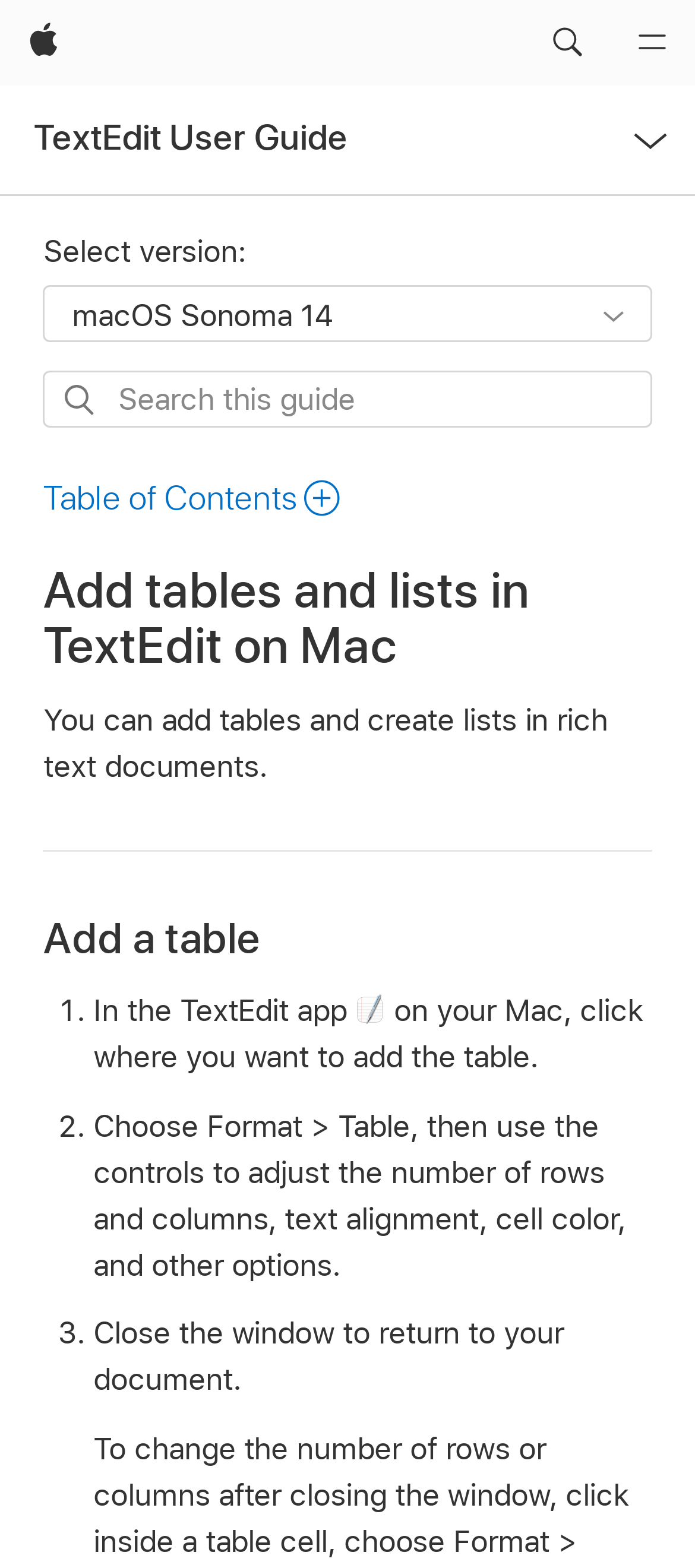How do you add a table in TextEdit?
Using the image, elaborate on the answer with as much detail as possible.

According to the webpage, to add a table in TextEdit, you need to click where you want to add the table, then choose Format > Table, and use the controls to adjust the number of rows and columns, text alignment, cell color, and other options.